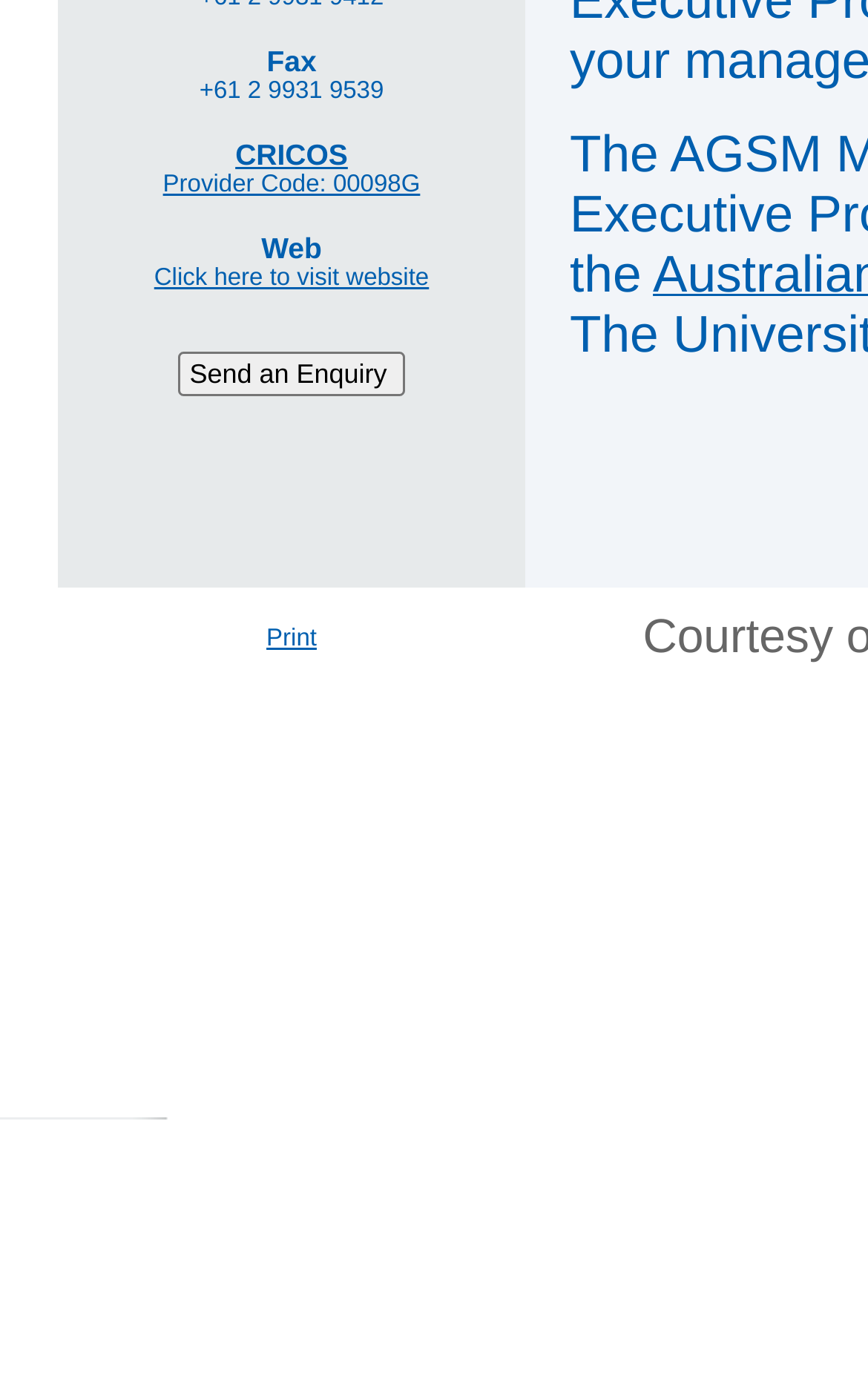Find and provide the bounding box coordinates for the UI element described with: "Esen - Kovalenko".

None